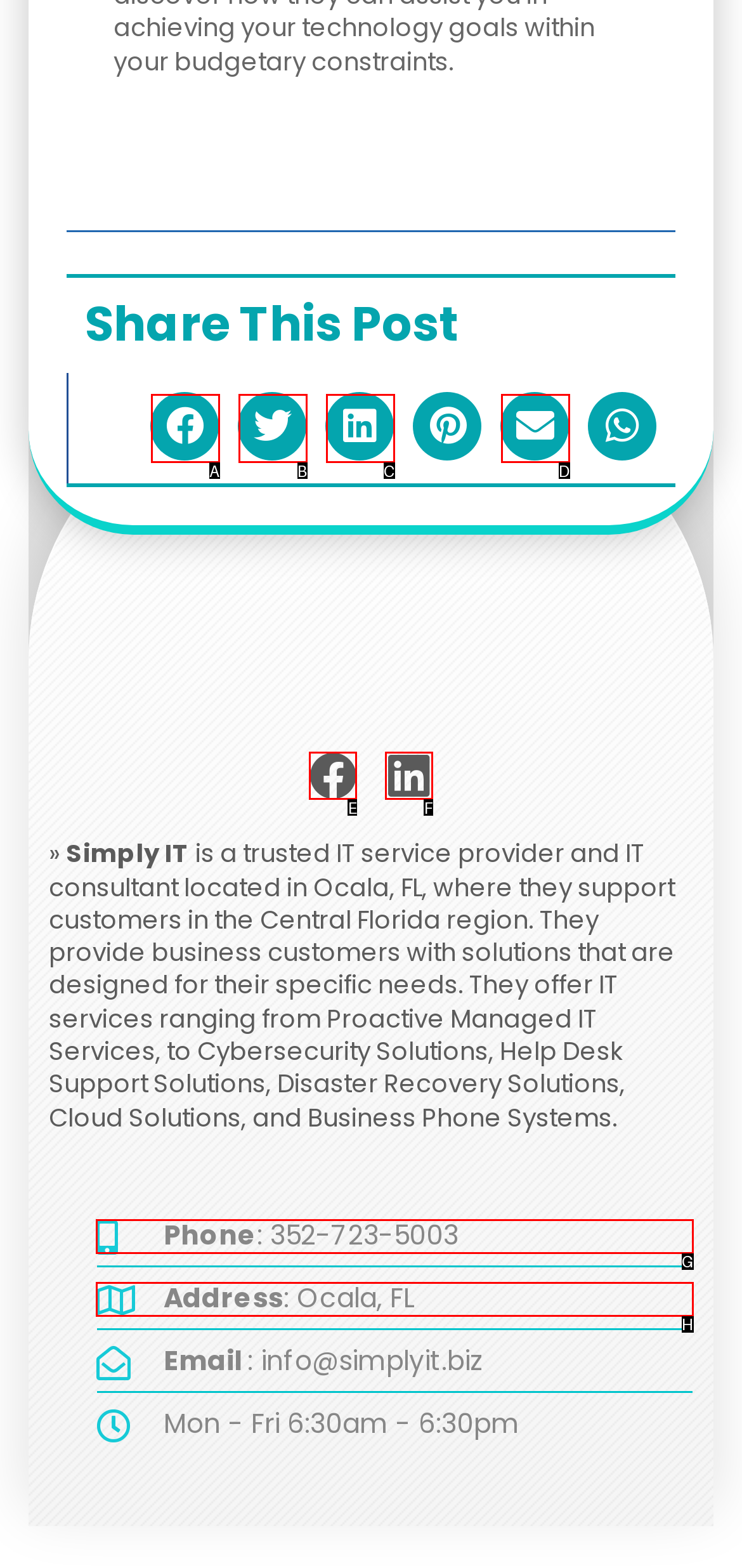Find the option that matches this description: Facebook
Provide the matching option's letter directly.

E